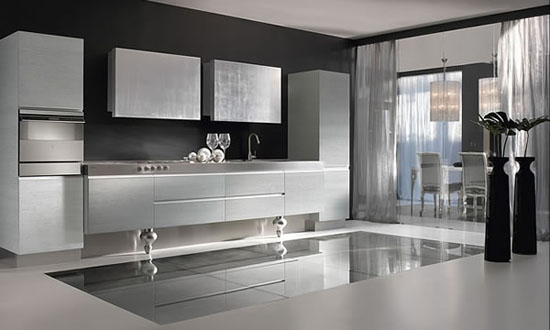Offer an in-depth caption that covers the entire scene depicted in the image.

This sleek and modern kitchen design exemplifies the perfect blend of simplicity and elegance. Featuring a minimalist aesthetic, the cabinetry showcases a glossy silver finish that reflects the ambient light, creating a bright and airy atmosphere. The cabinetry is complemented by stylish hardware and minimalist fixtures, enhancing its contemporary allure. A distinctive contrasting black wall serves as a dramatic backdrop, adding depth to the space. 

The open layout leads seamlessly into a dining area, visible through sheer drapery that softens the light. Elegant dining furniture, paired with stylish lighting fixtures, suggests a sophisticated dining experience. A central island adds functionality, while the polished tile flooring and sleek design elements emphasize a modern lifestyle, making this kitchen a prime example of sophisticated yet practical home design.